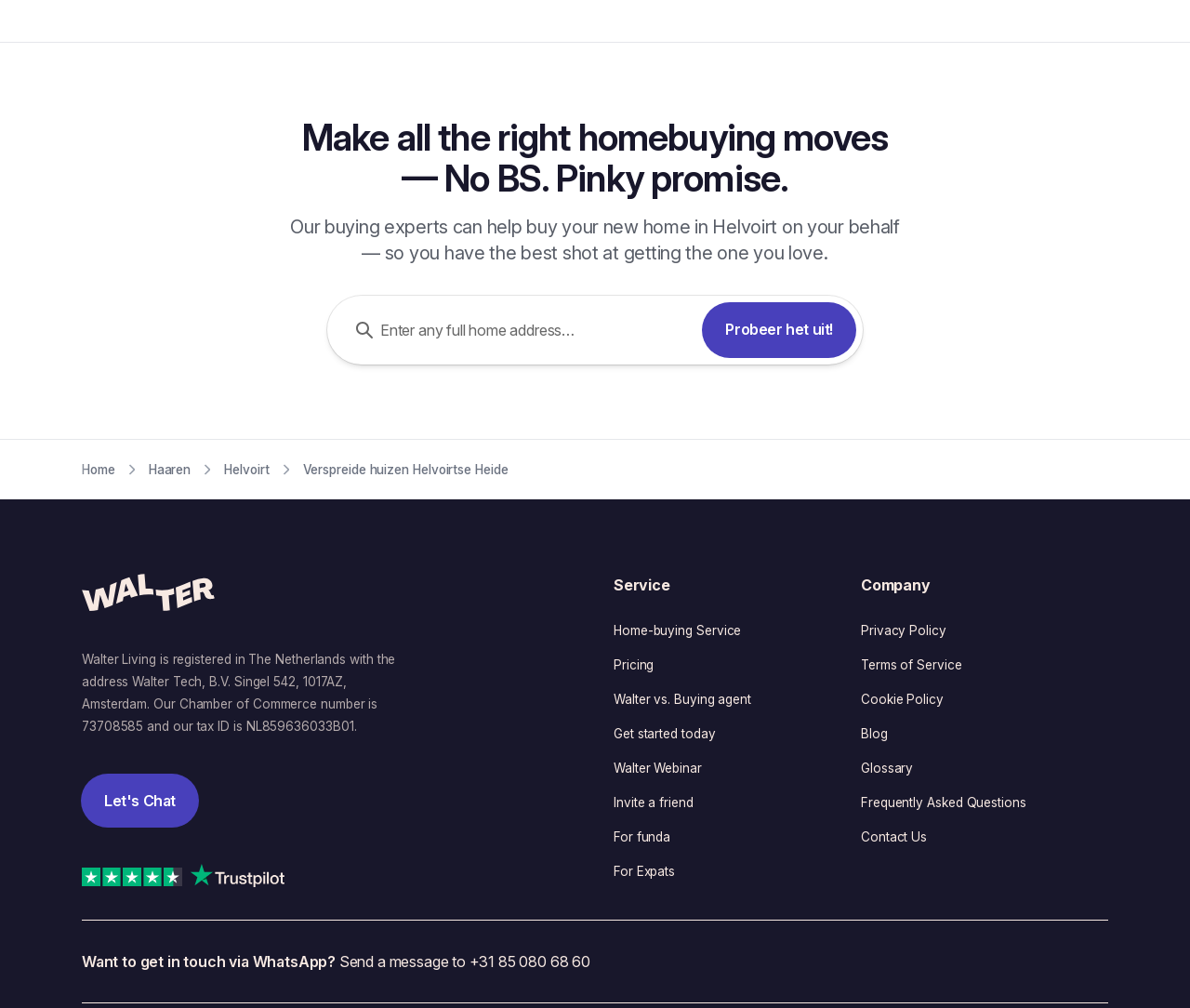Using the information in the image, could you please answer the following question in detail:
What is the purpose of Walter Living?

Based on the webpage, Walter Living seems to be a home buying service that helps people buy homes in Helvoirt. The heading 'Make all the right homebuying moves — No BS. Pinky promise.' and the text 'Our buying experts can help buy your new home in Helvoirt on your behalf — so you have the best shot at getting the one you love.' suggest that Walter Living provides a service to assist people in buying homes.